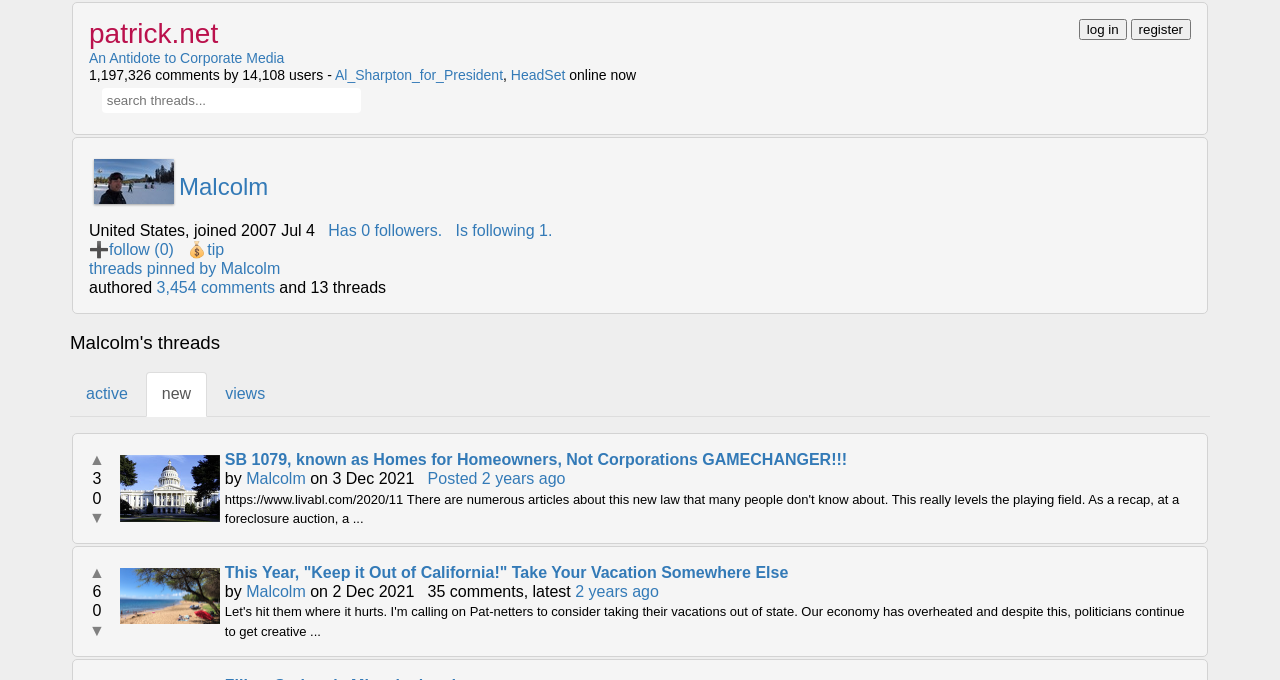Provide a brief response to the question below using a single word or phrase: 
What is the name of the website?

patrick.net